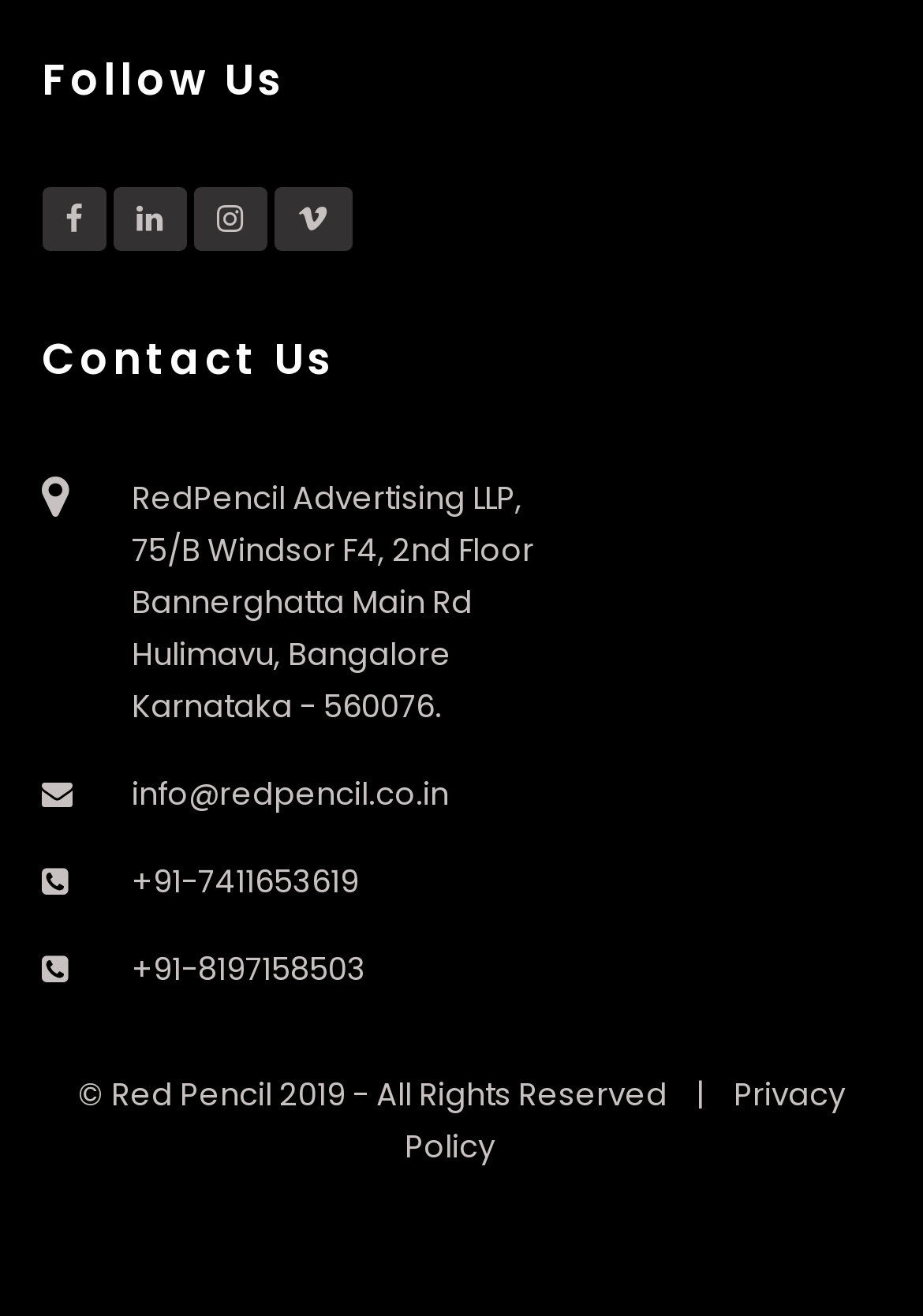What is the email address of the company?
Refer to the screenshot and deliver a thorough answer to the question presented.

The email address can be found in the contact information section, which is located below the 'Follow Us' and 'Contact Us' headings. The link element 'info@redpencil.co.in' indicates the email address of the company.